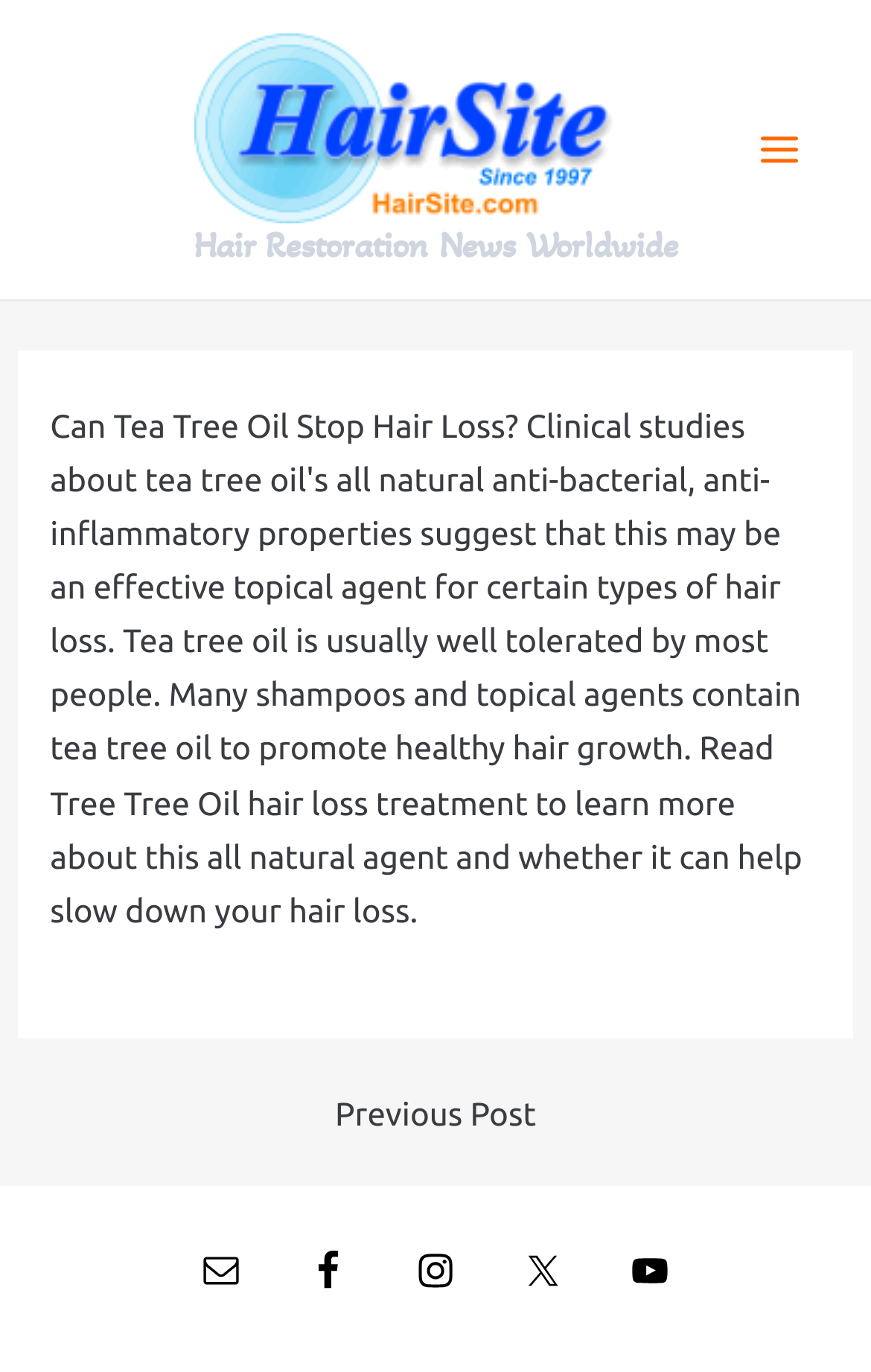Using the information shown in the image, answer the question with as much detail as possible: How many social media links are in the footer?

In the footer section of the webpage, there are four social media links: Email, Facebook, Instagram, and Twitter. These links are accompanied by their respective icons.